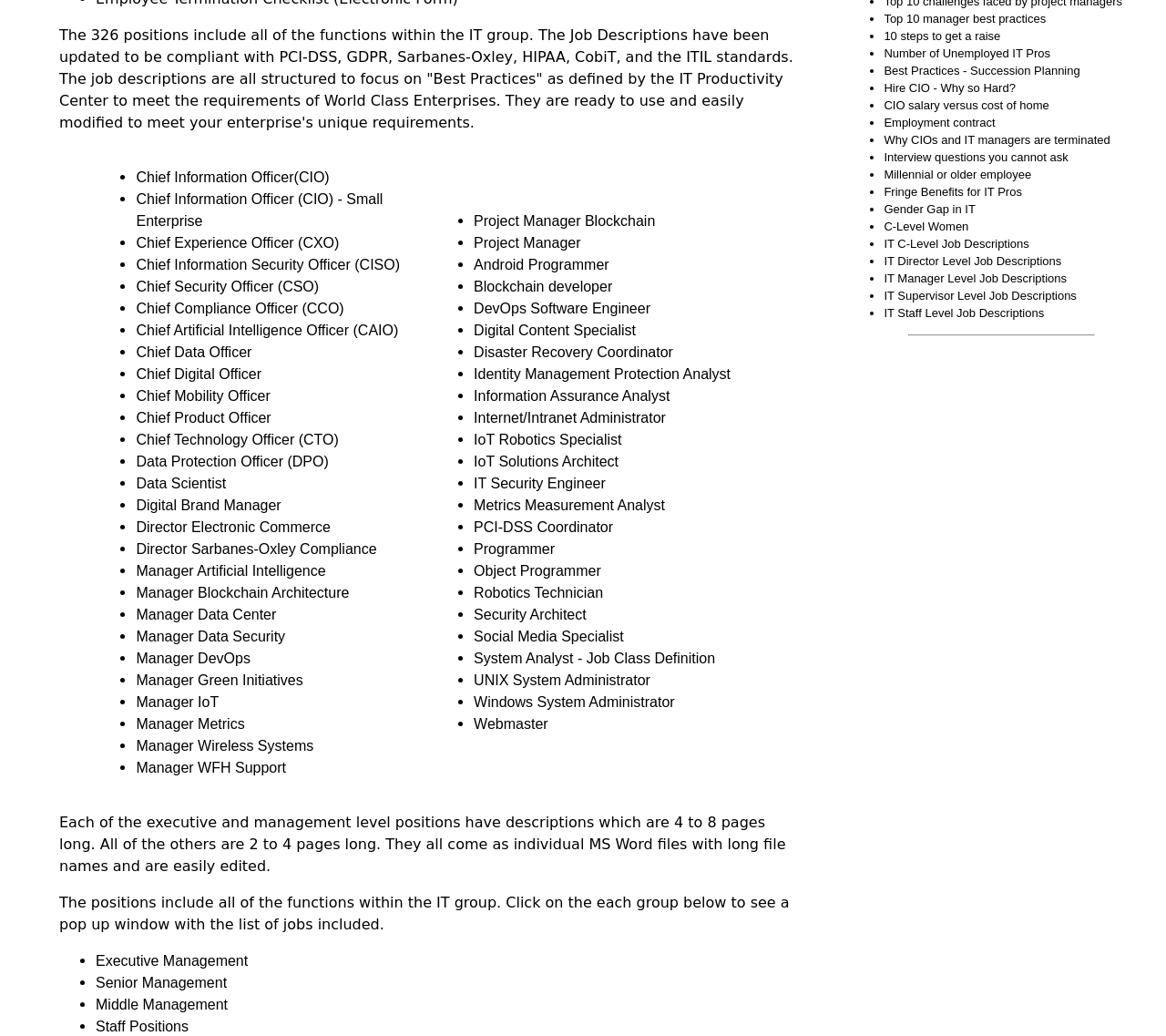Provide the bounding box coordinates of the UI element that matches the description: "Disaster Recovery Coordinator".

[0.406, 0.332, 0.577, 0.347]